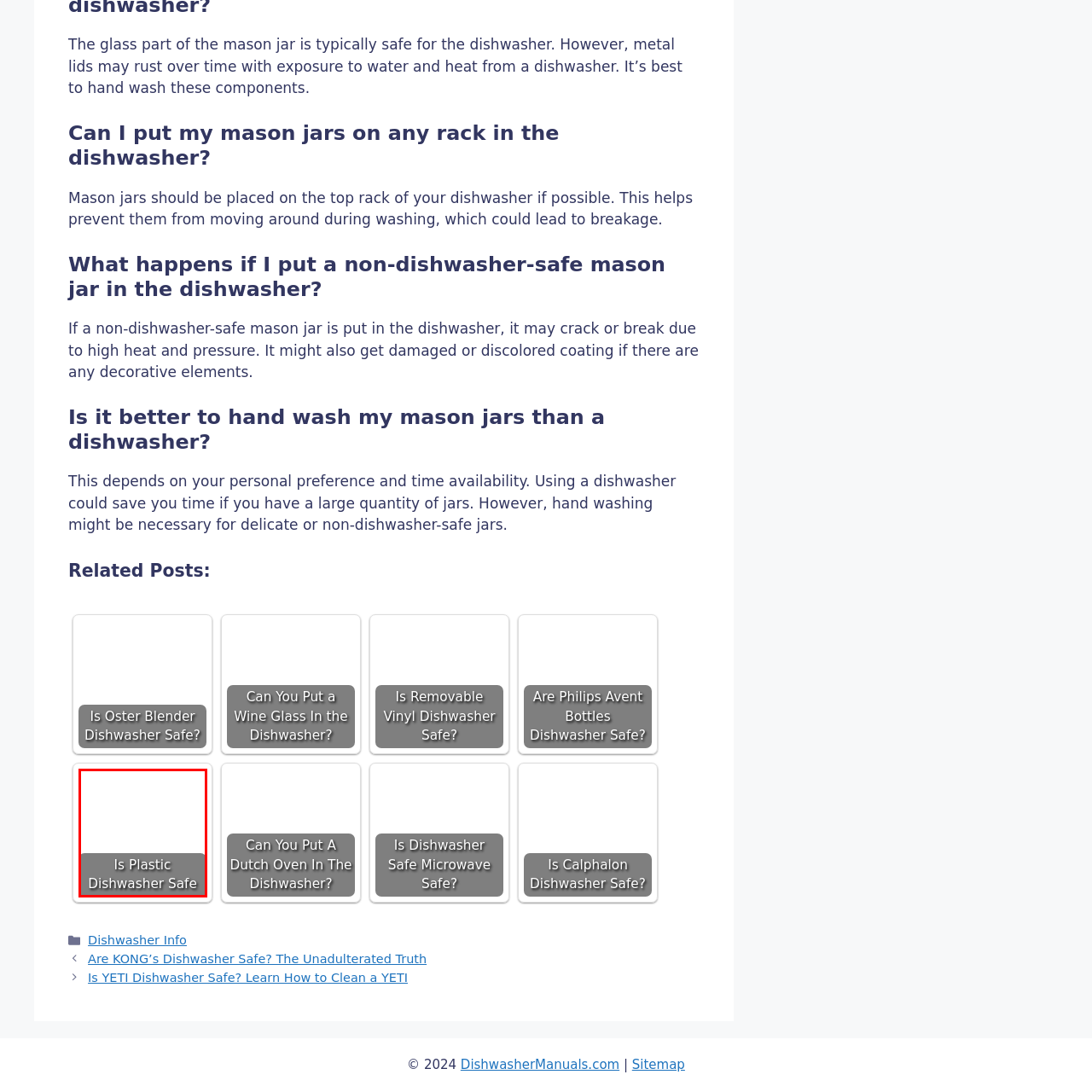Elaborate on all the details and elements present in the red-outlined area of the image.

The image features a prominent button labeled "Is Plastic Dishwasher Safe," suggesting that it is part of a web interface related to kitchenware and cleaning items. This button likely serves as a link to an article or section that discusses the safety of placing plastic items in a dishwasher, an important consideration for users who want to maintain the integrity of their kitchenware. Such content typically addresses concerns about heat exposure, material degradation, and potential safety hazards, guiding consumers in proper dishwashing practices. The design encapsulates a straightforward question that resonates with many looking to ensure their plastic dishes remain durable and safe after cleaning.